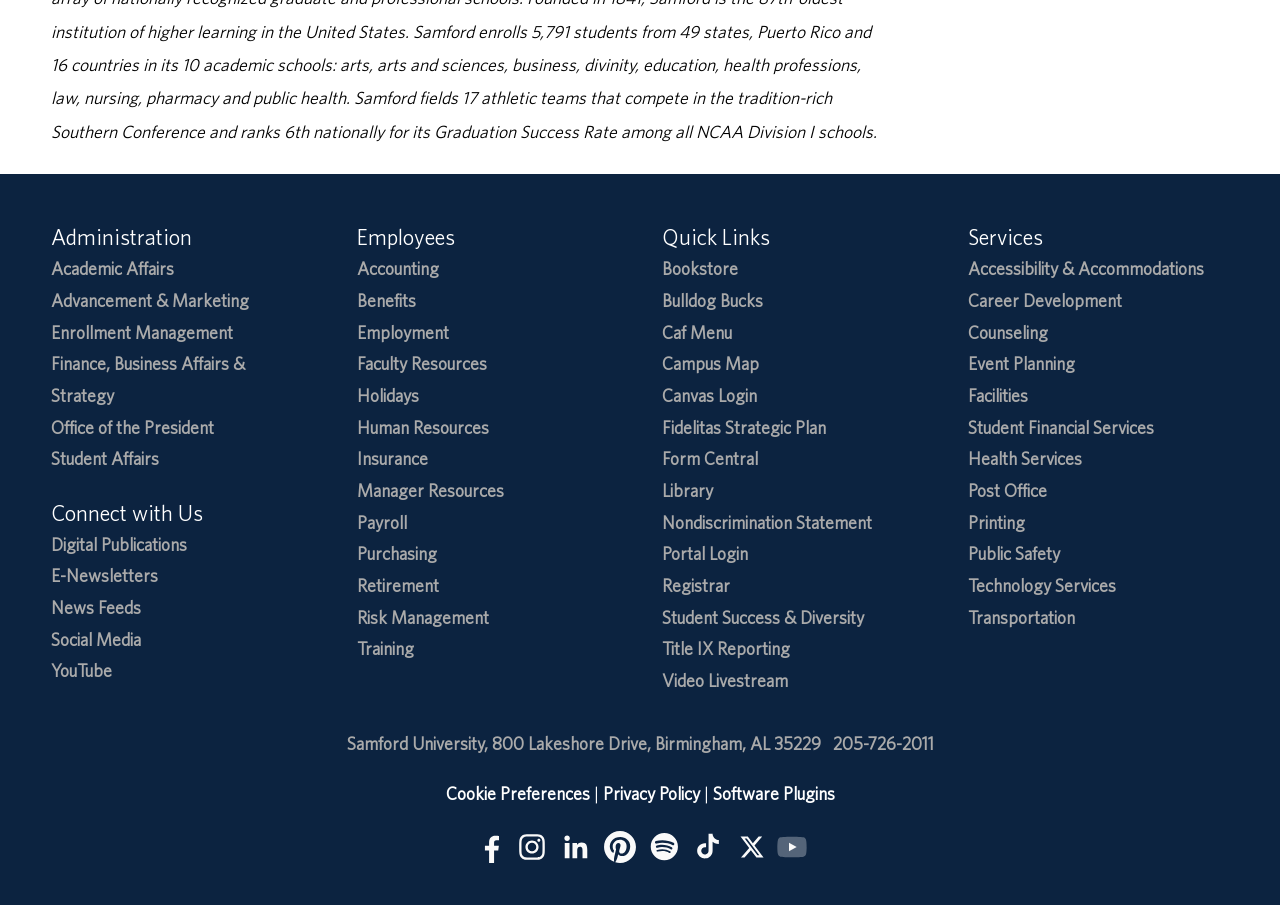What social media platforms can you find the university on?
Please respond to the question with a detailed and informative answer.

I found the answer by looking at the links at the bottom of the page, which have icons and text indicating that they are links to the university's social media profiles on various platforms.